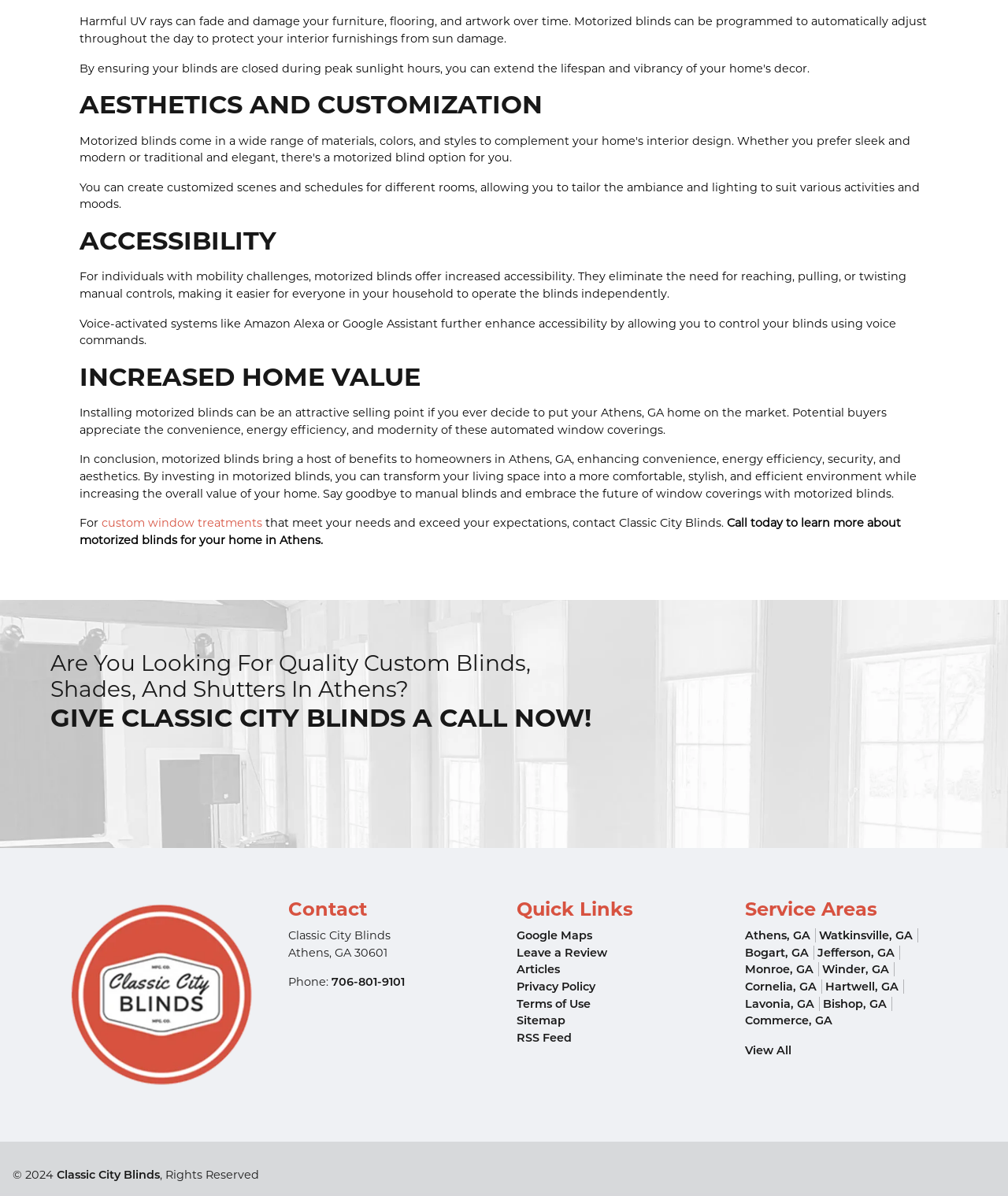How can motorized blinds be controlled?
From the image, provide a succinct answer in one word or a short phrase.

Voice commands